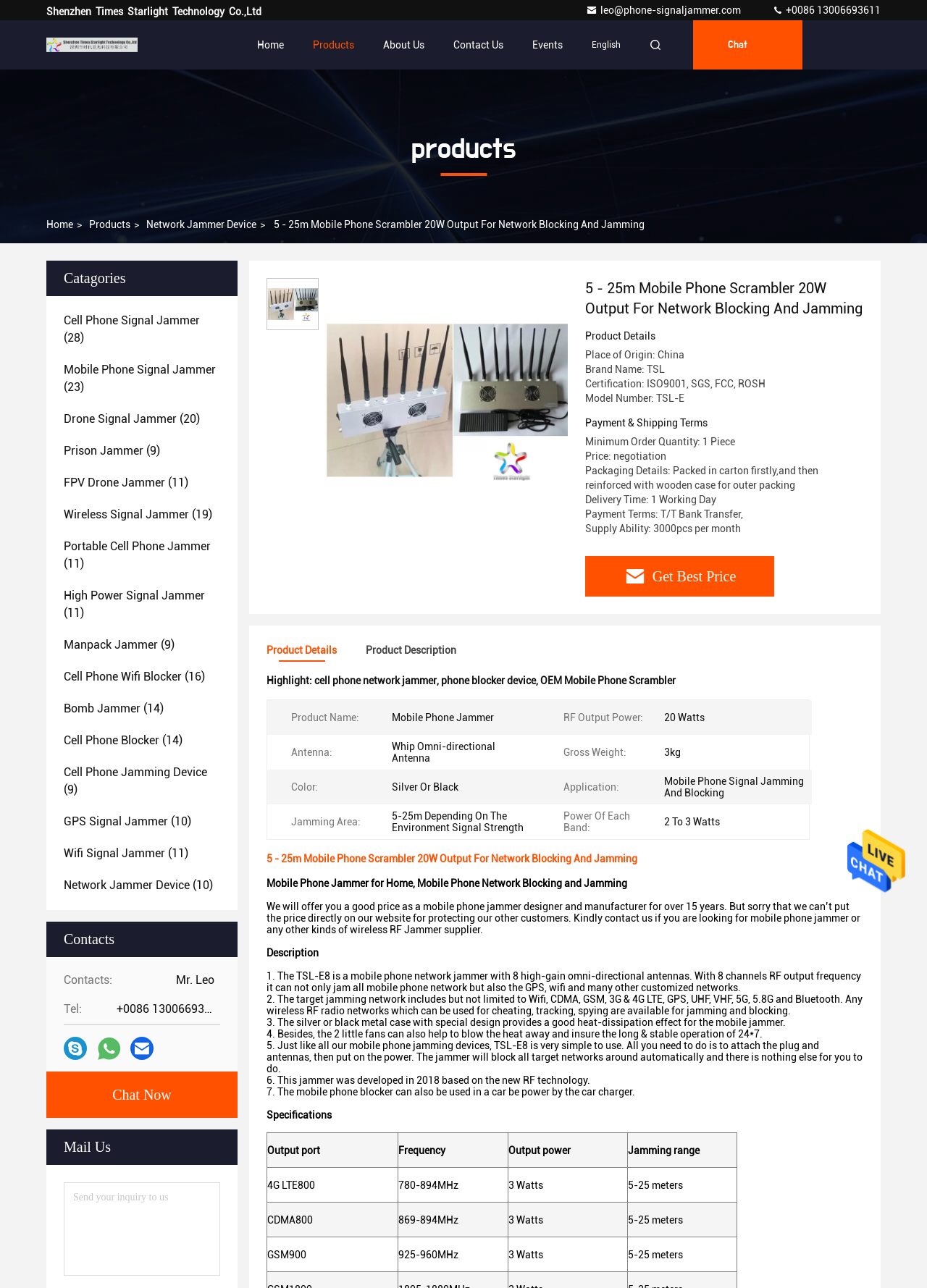What is the model number of the product? Based on the screenshot, please respond with a single word or phrase.

TSL-E